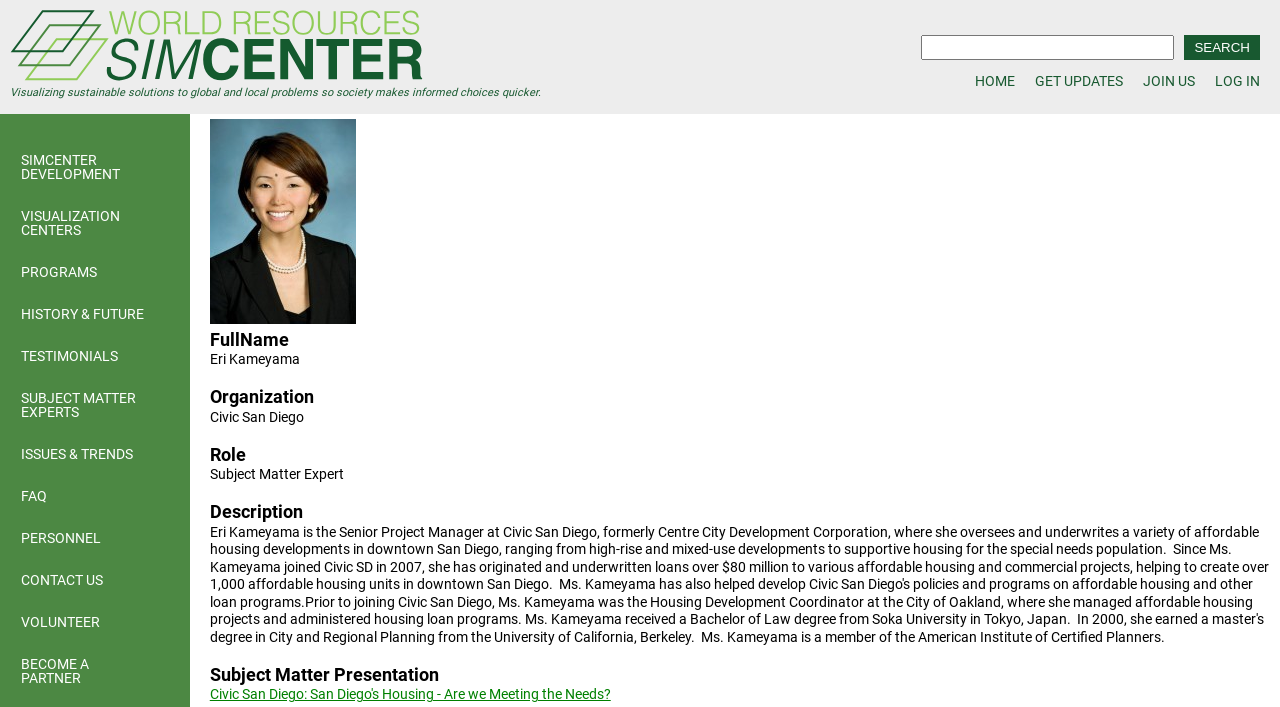Locate the bounding box coordinates of the UI element described by: "LOG IN". The bounding box coordinates should consist of four float numbers between 0 and 1, i.e., [left, top, right, bottom].

[0.949, 0.104, 0.984, 0.126]